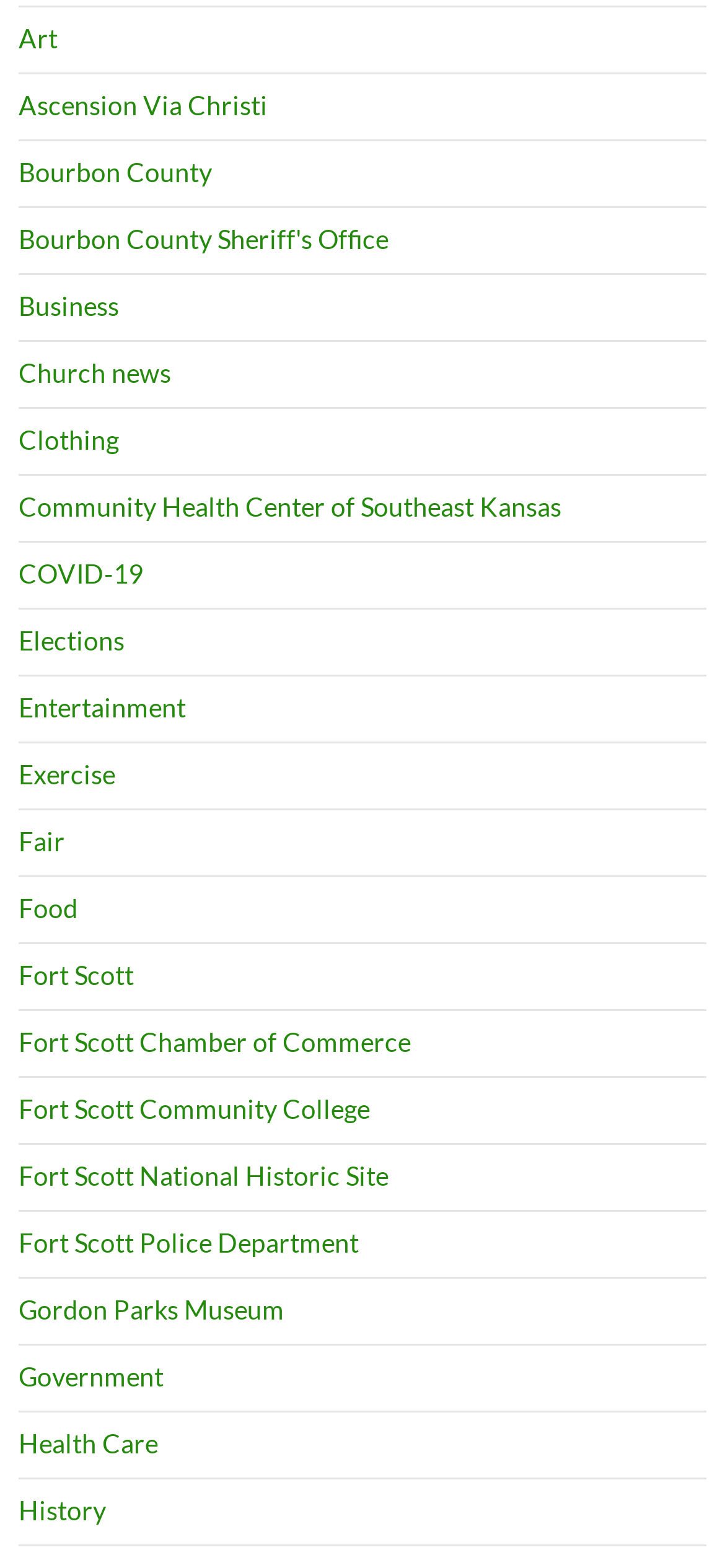Provide the bounding box coordinates for the area that should be clicked to complete the instruction: "View Art news".

[0.026, 0.015, 0.079, 0.035]